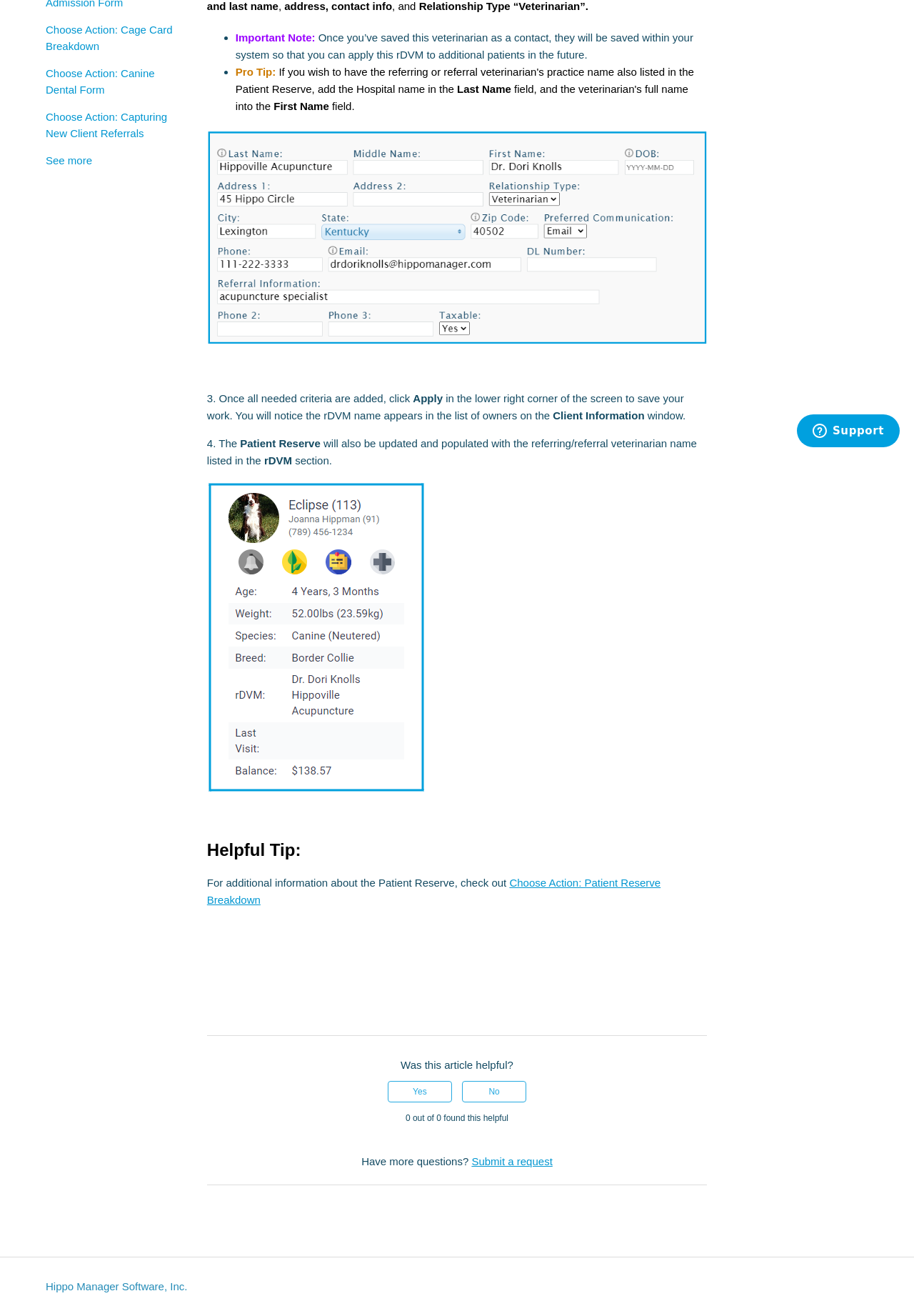Calculate the bounding box coordinates for the UI element based on the following description: "Hippo Manager Software, Inc.". Ensure the coordinates are four float numbers between 0 and 1, i.e., [left, top, right, bottom].

[0.05, 0.972, 0.205, 0.984]